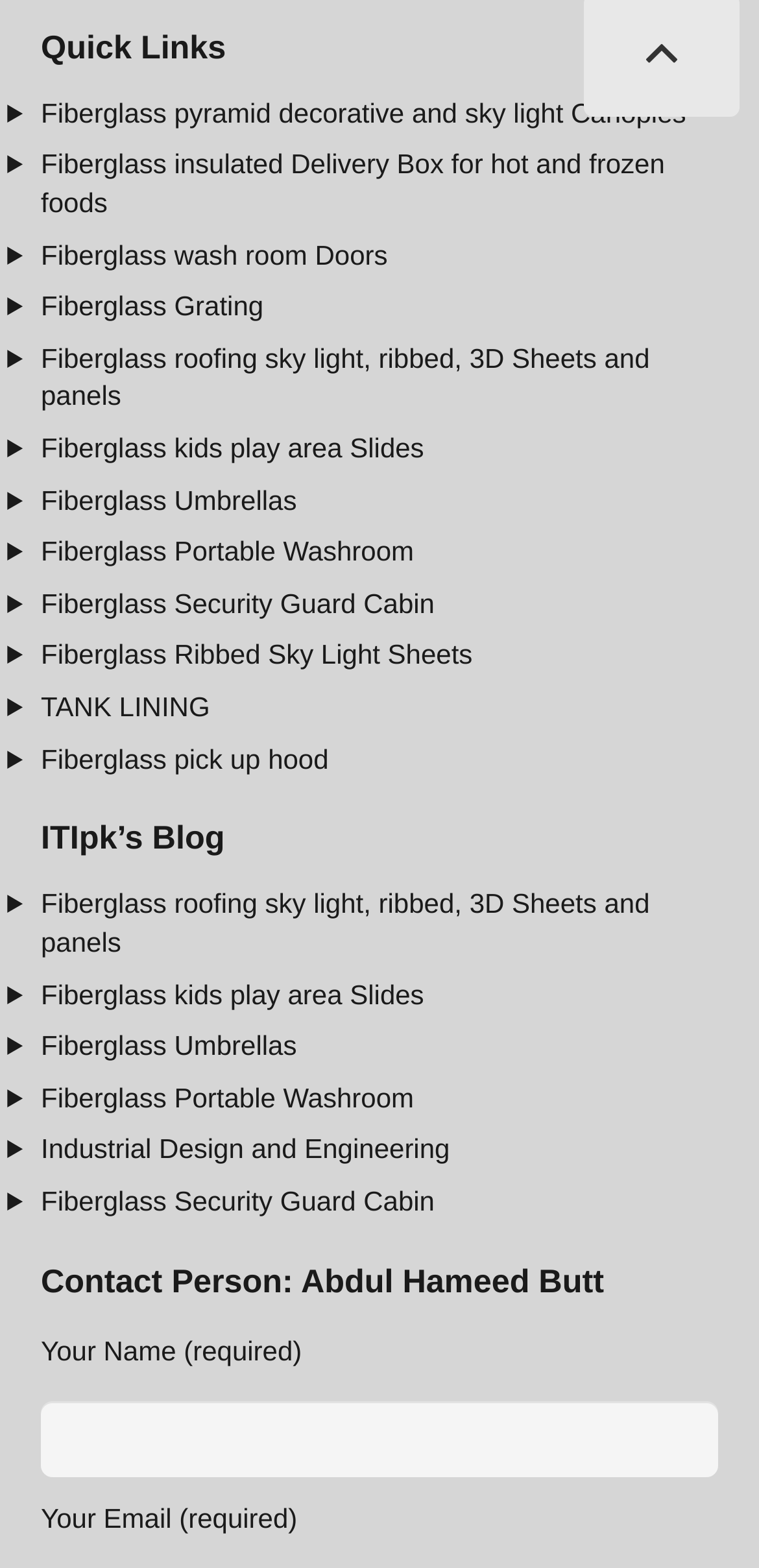Please identify the coordinates of the bounding box for the clickable region that will accomplish this instruction: "Enter your name in the required field".

[0.054, 0.894, 0.946, 0.943]